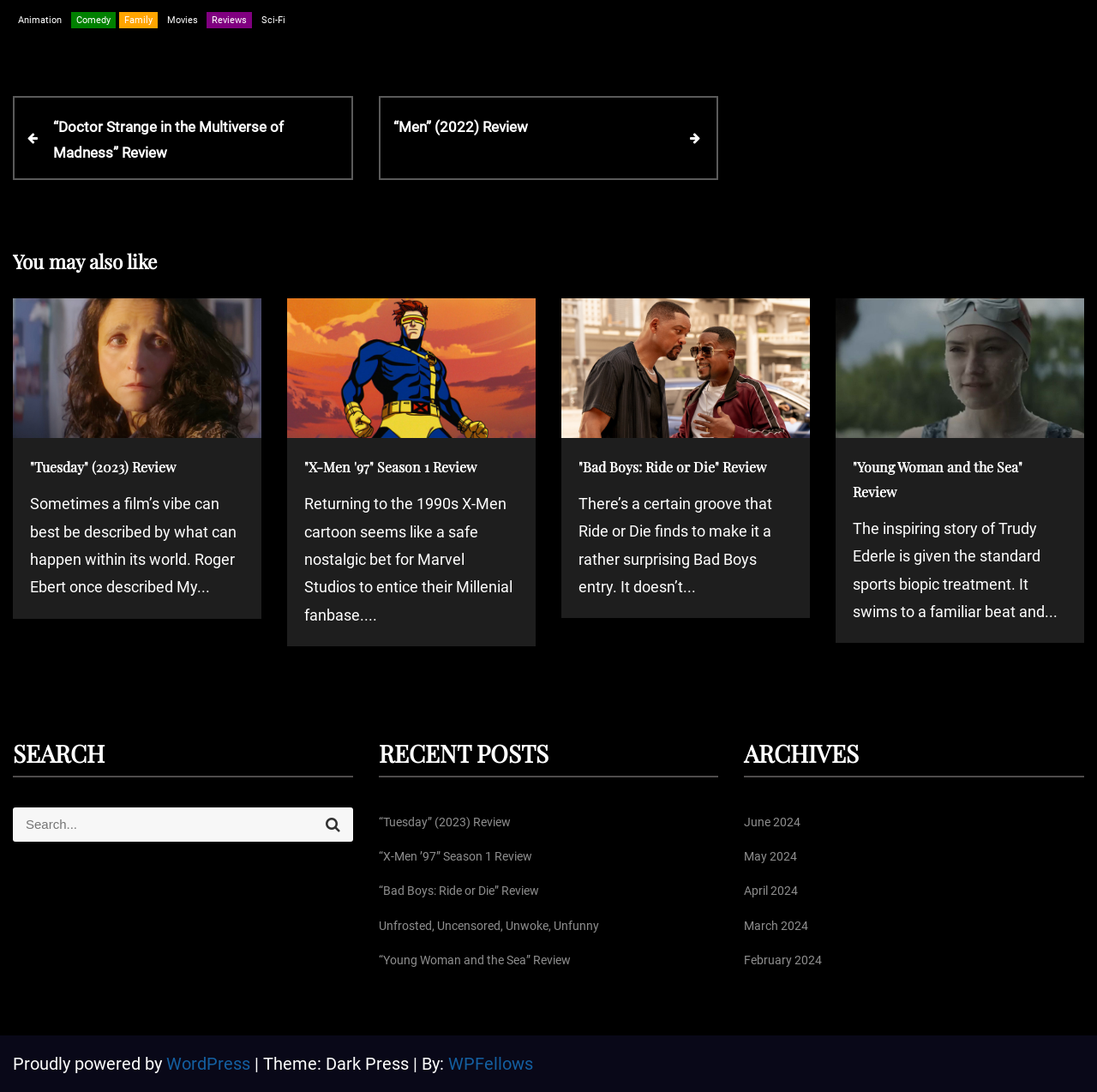Locate the bounding box coordinates of the element's region that should be clicked to carry out the following instruction: "View the comments on Sea Ghost". The coordinates need to be four float numbers between 0 and 1, i.e., [left, top, right, bottom].

None